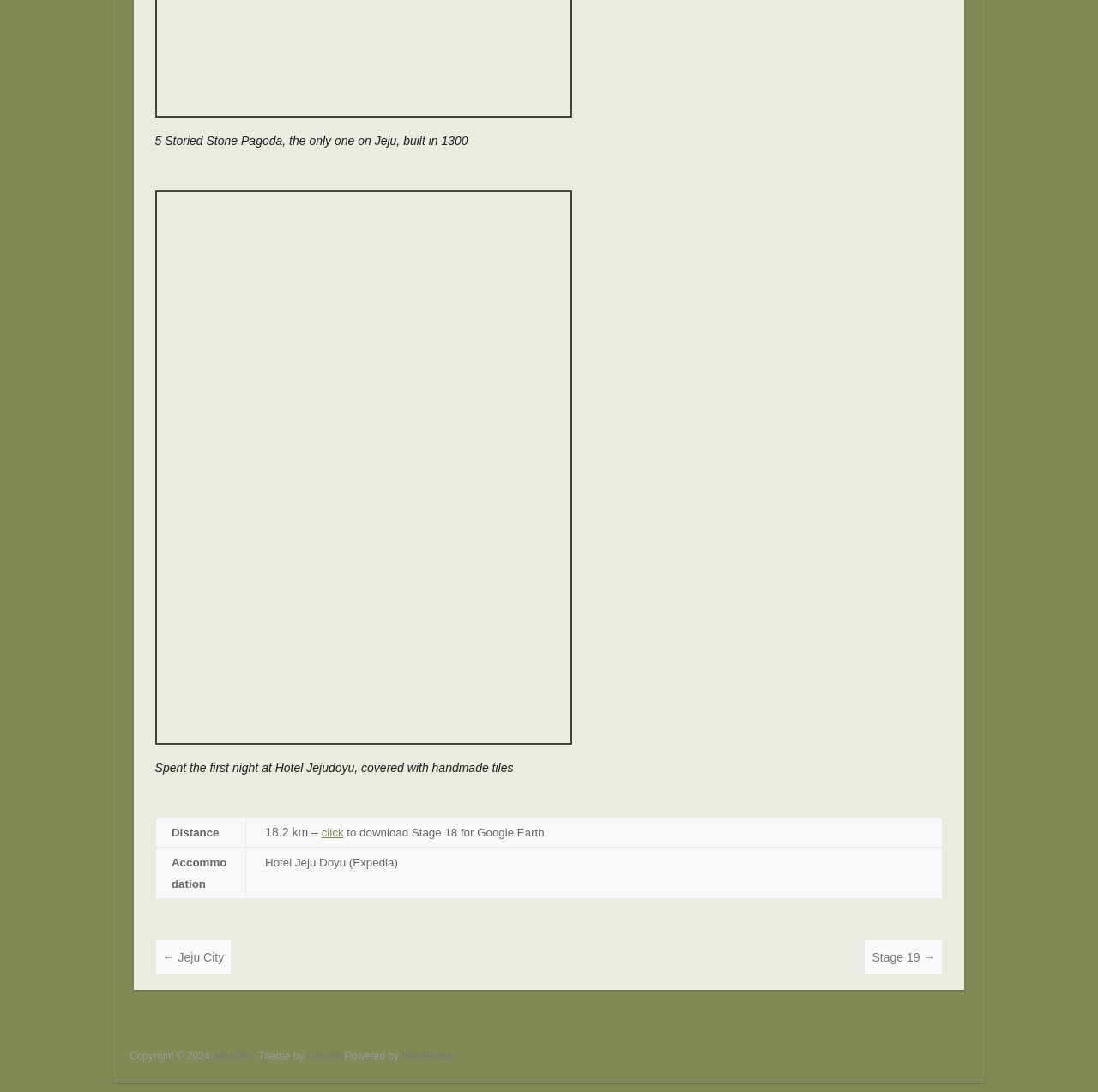What is the copyright year?
Refer to the image and give a detailed answer to the query.

I found the answer by looking at the footer of the webpage, specifically the 'Copyright © 2024' text.